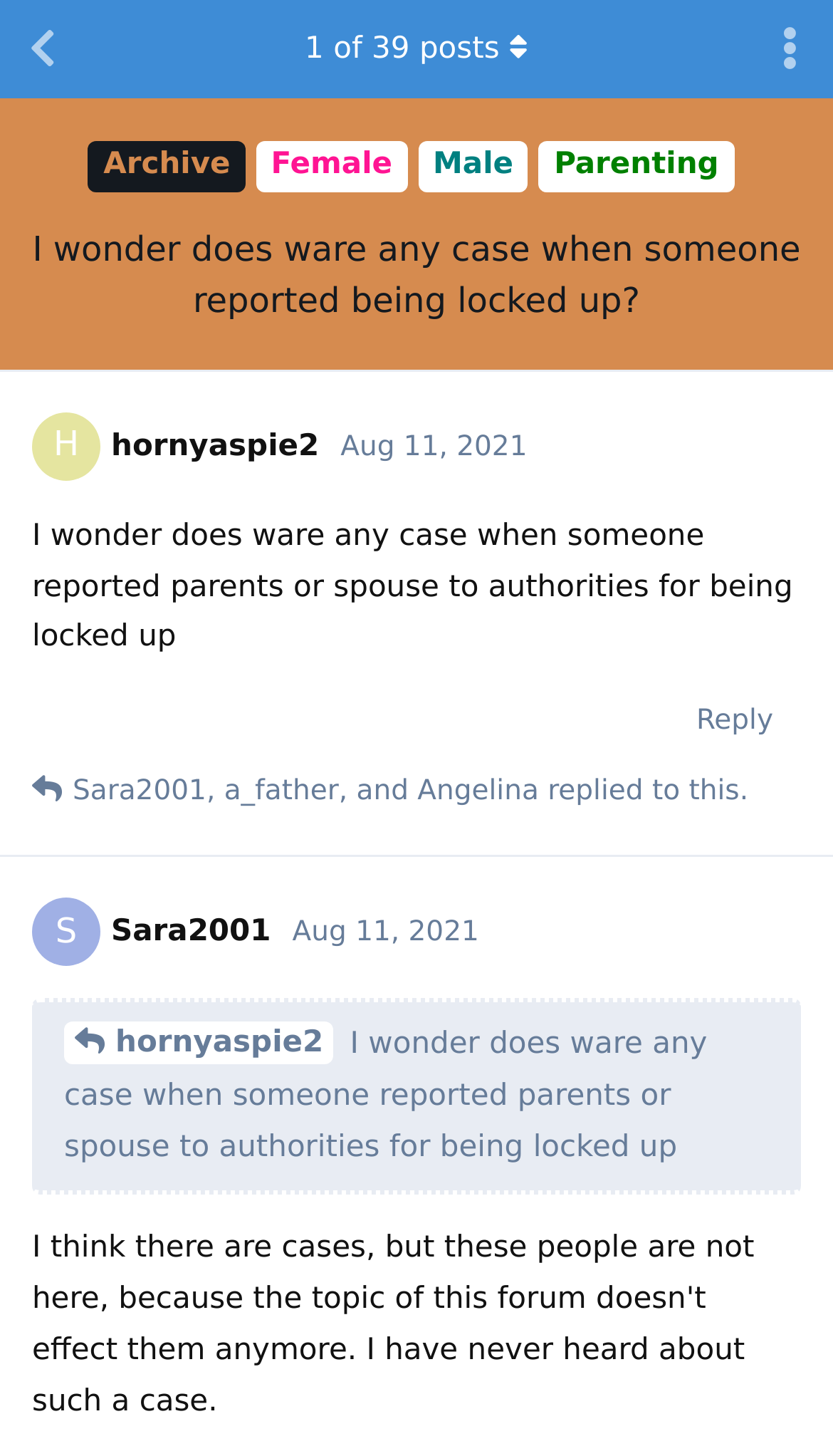Please specify the bounding box coordinates of the clickable section necessary to execute the following command: "View archive".

[0.106, 0.097, 0.295, 0.132]